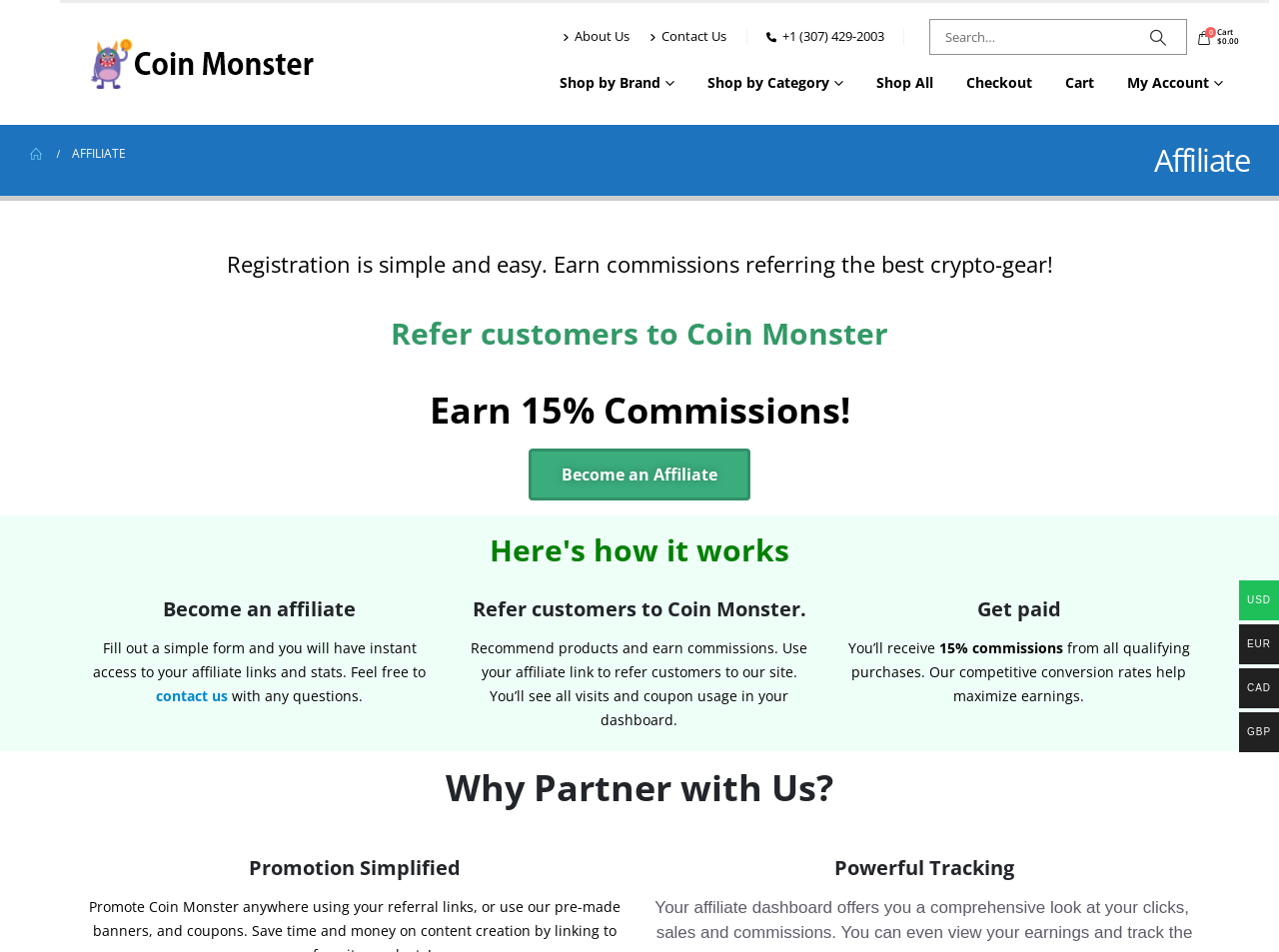Determine the bounding box coordinates for the area that should be clicked to carry out the following instruction: "Go to checkout".

[0.743, 0.066, 0.82, 0.108]